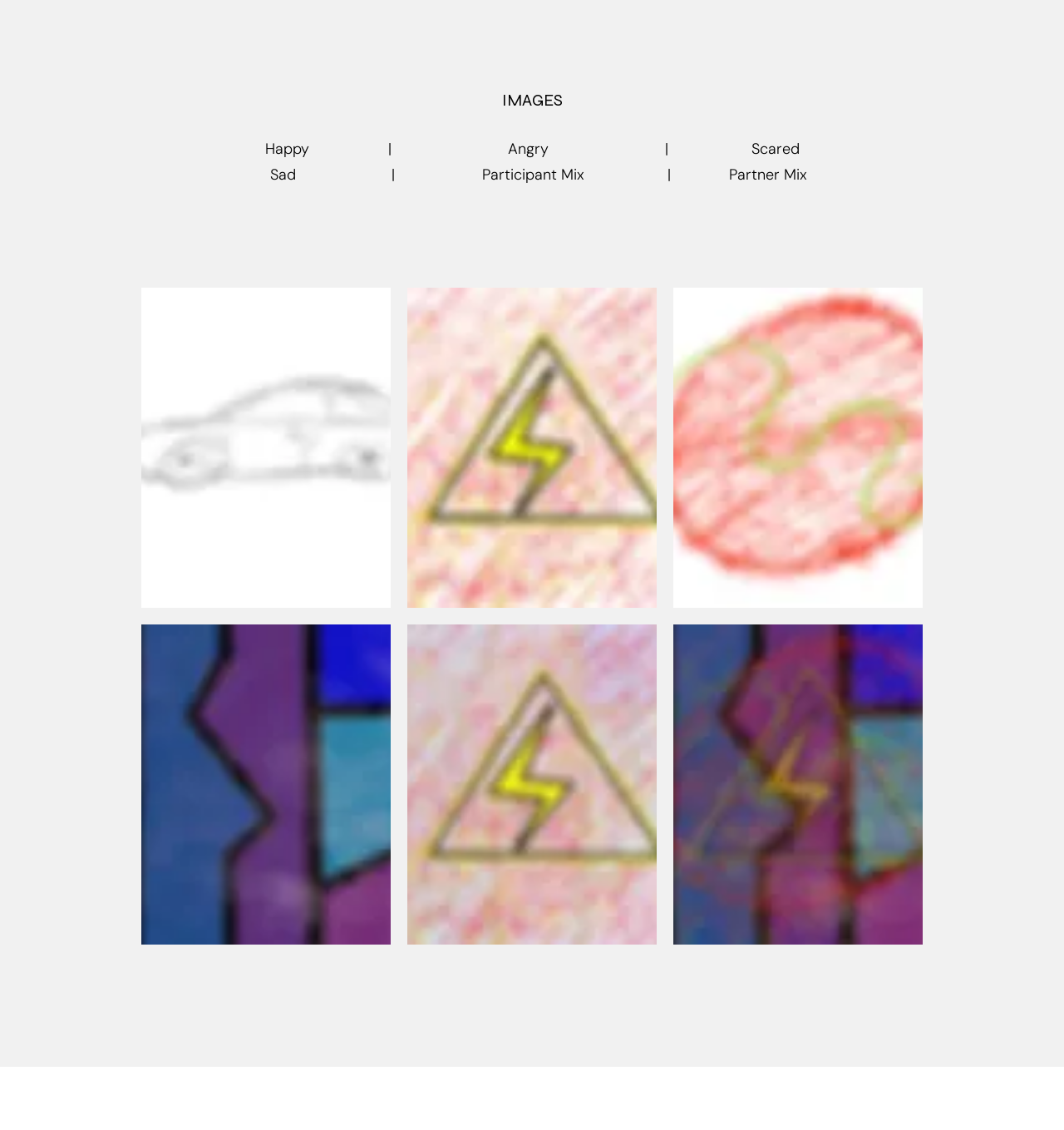Identify the bounding box of the UI element that matches this description: "Sadpress to zoom".

[0.133, 0.552, 0.367, 0.836]